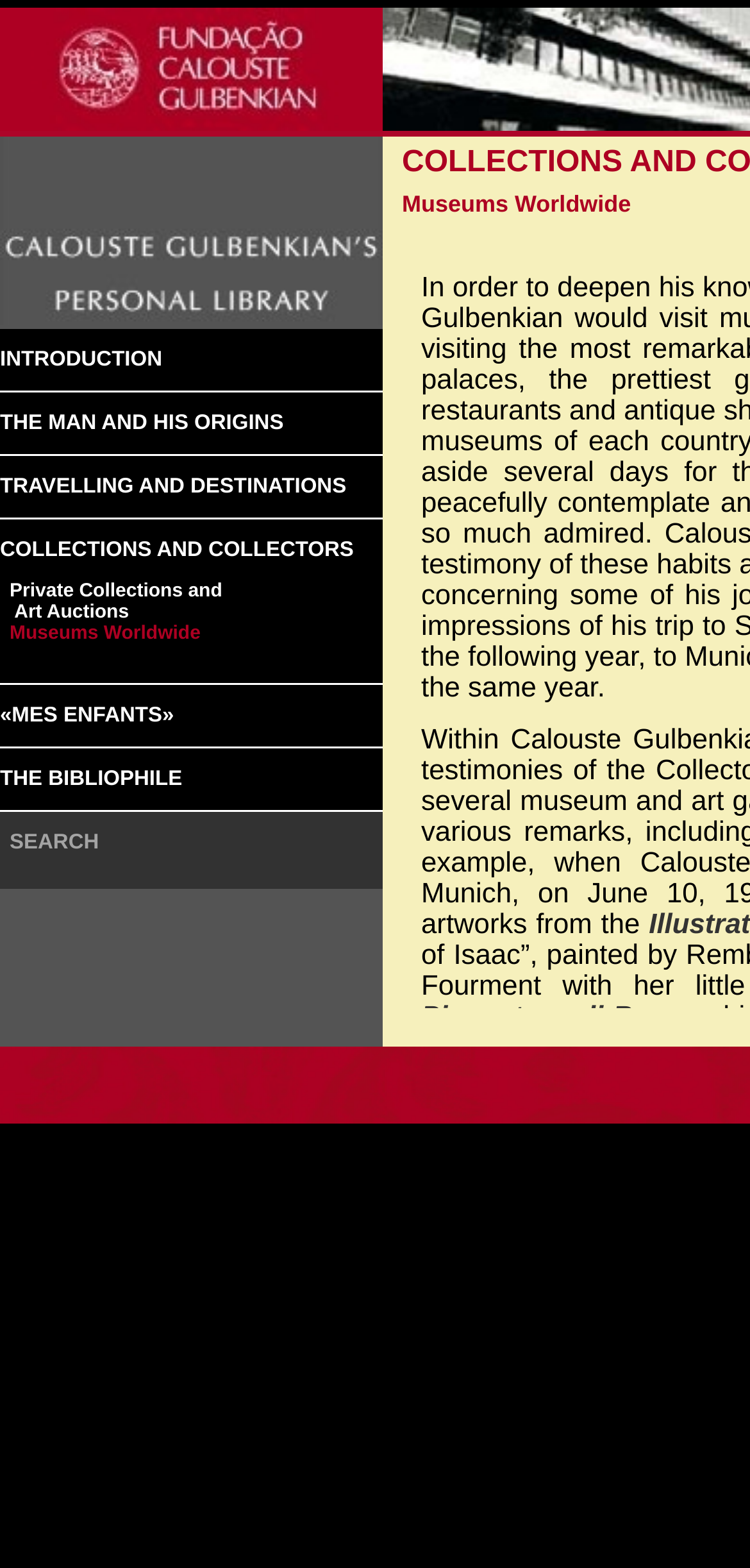Answer the question briefly using a single word or phrase: 
Are there any images on the webpage?

Yes